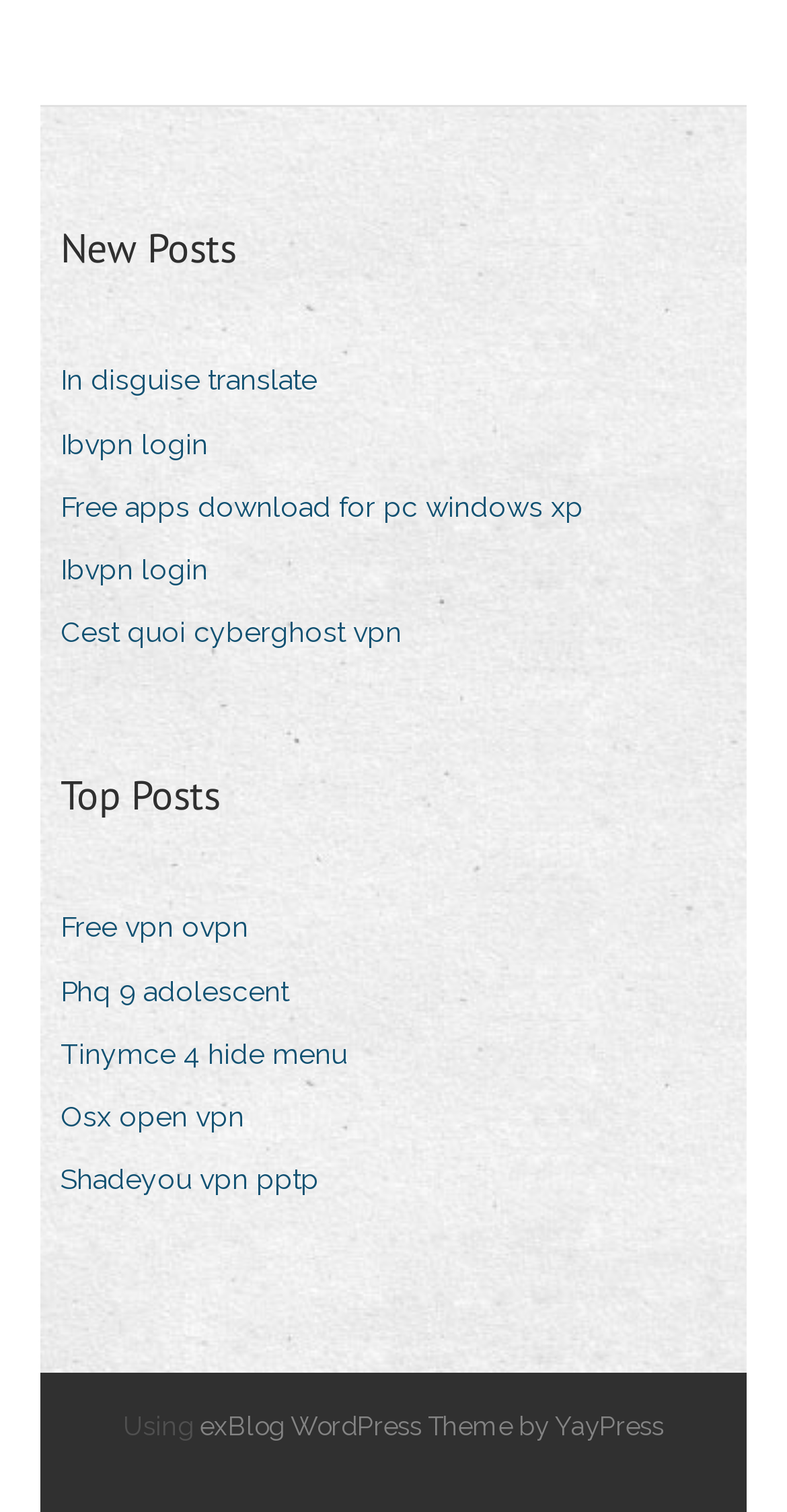What is the category of posts above 'In disguise translate'?
Using the image, respond with a single word or phrase.

New Posts